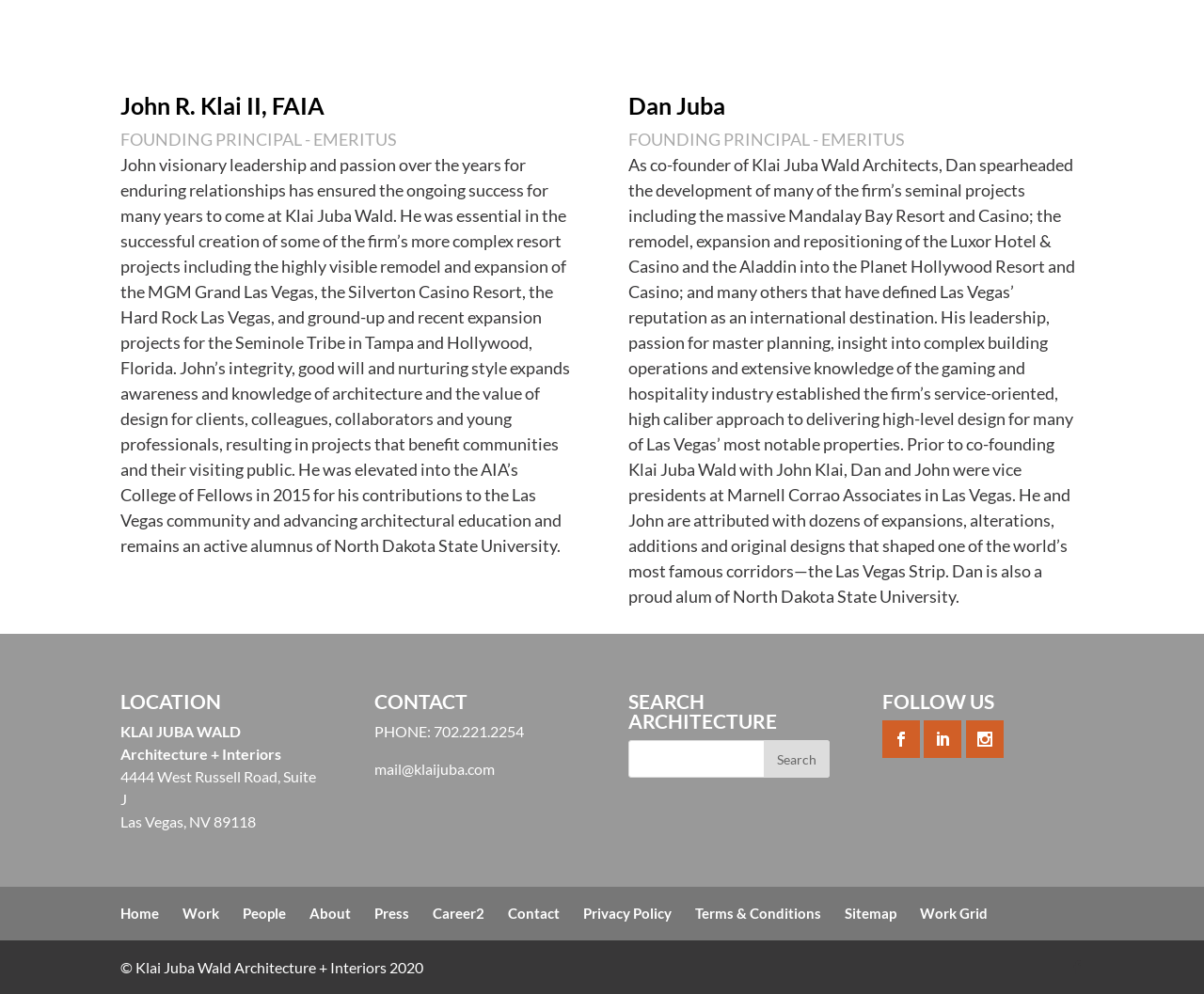Using the provided element description "Terms & Conditions", determine the bounding box coordinates of the UI element.

[0.577, 0.91, 0.682, 0.927]